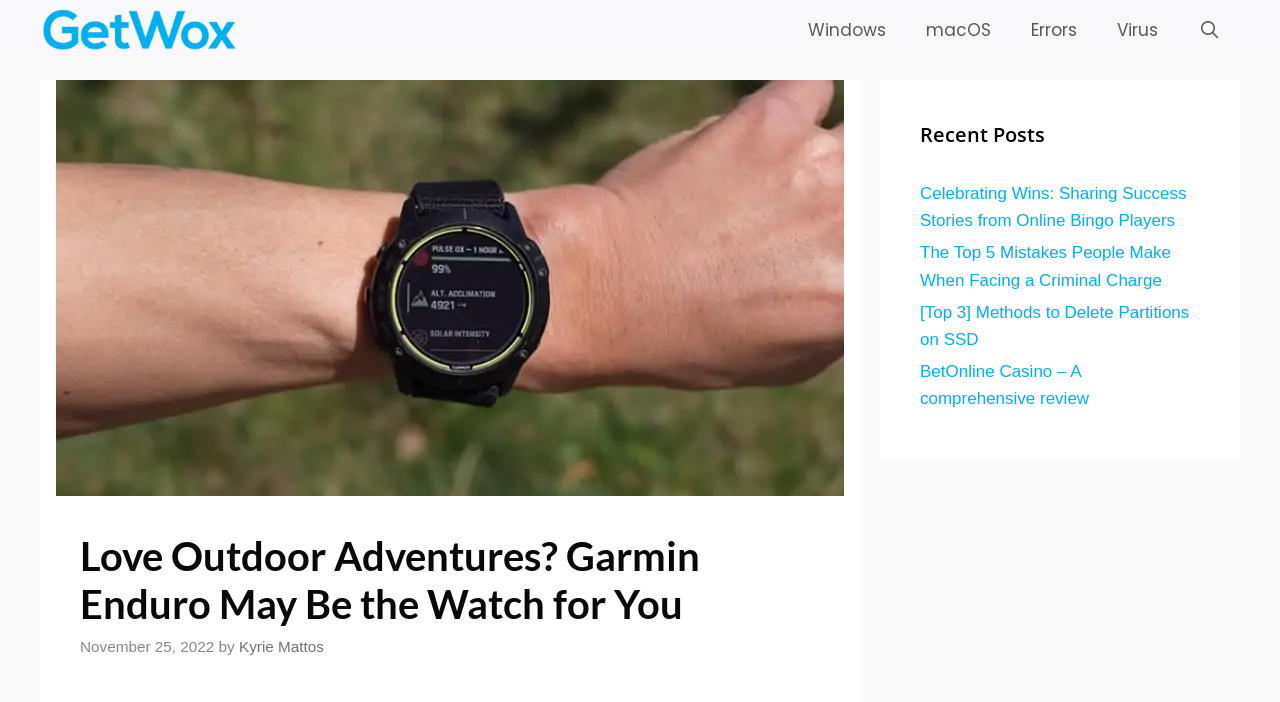Please specify the bounding box coordinates for the clickable region that will help you carry out the instruction: "Click on GetWox link".

[0.031, 0.0, 0.195, 0.085]